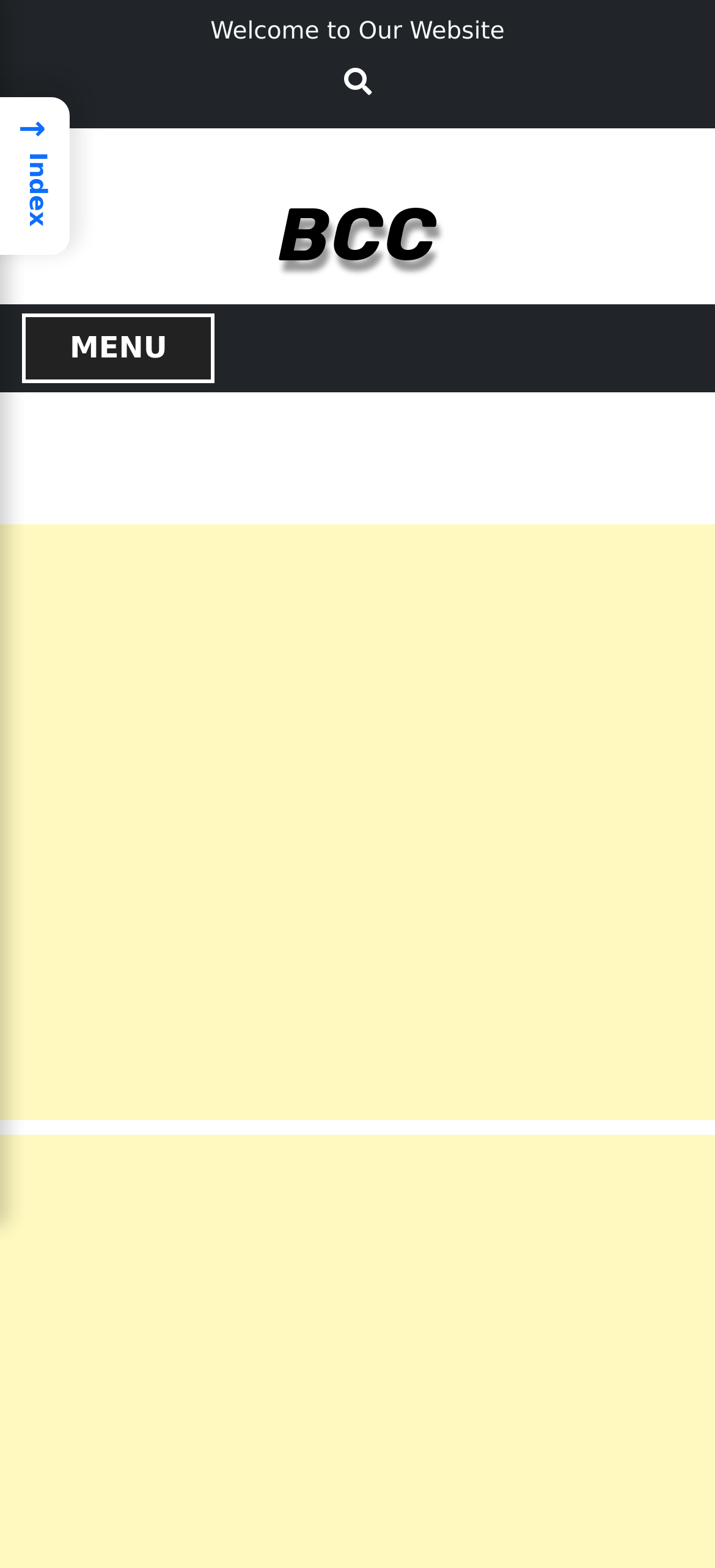What is the icon on the top right next to the MENU button?
Provide an in-depth answer to the question, covering all aspects.

The icon on the top right next to the MENU button is a search icon, represented by the Unicode character '', which is commonly used to represent a search function.